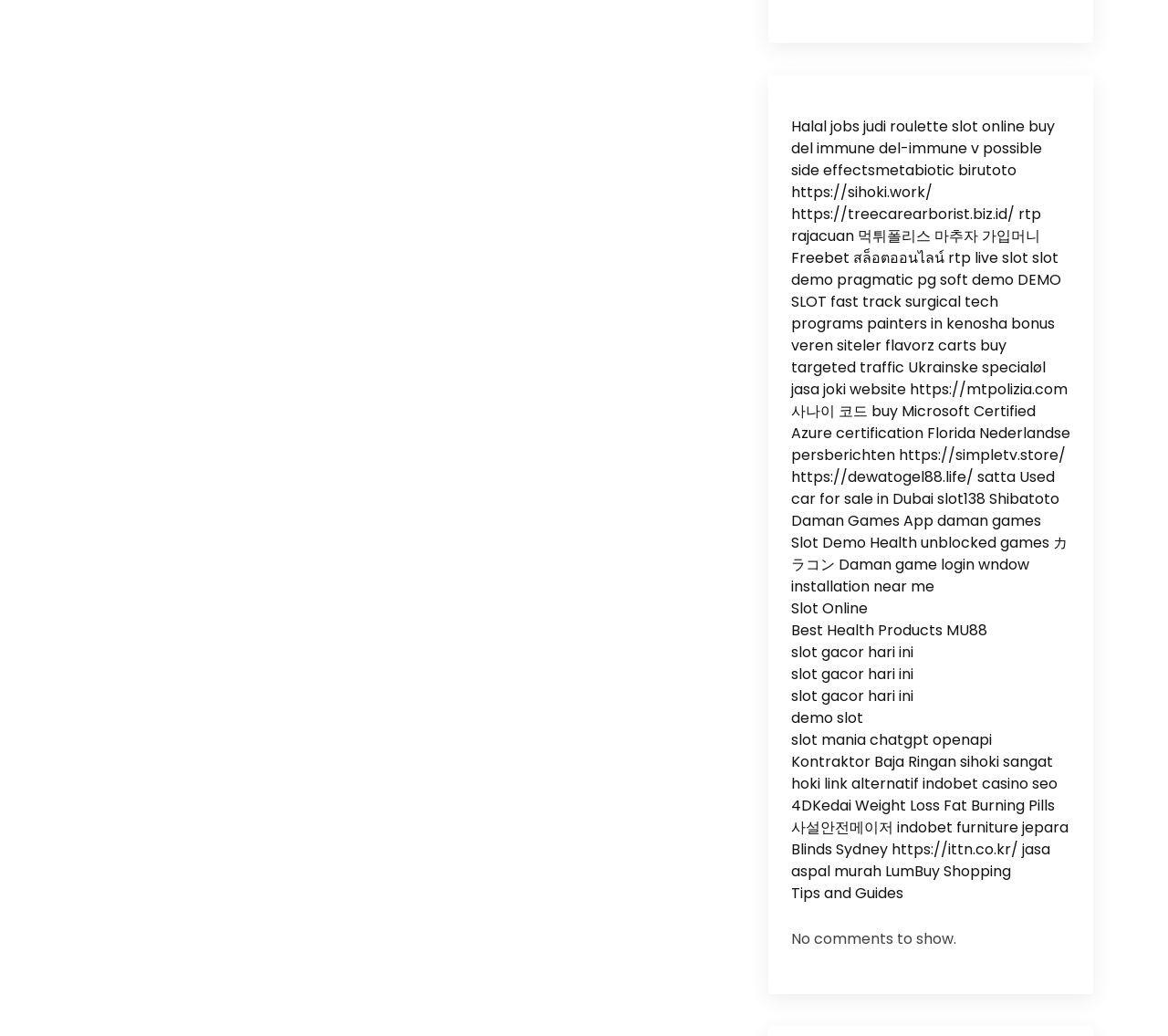What is the language of the links? Look at the image and give a one-word or short phrase answer.

Multiple languages